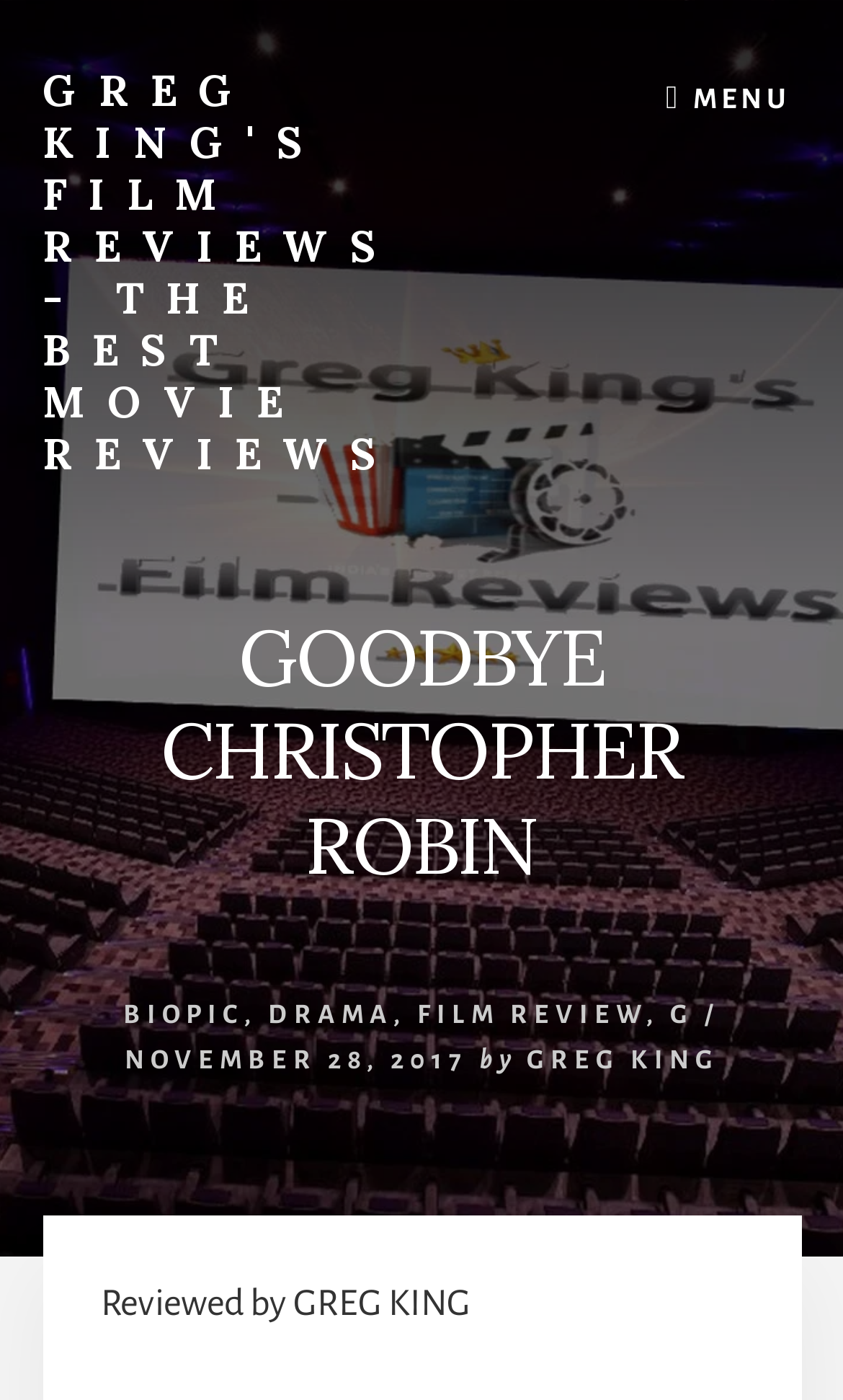Provide the bounding box coordinates for the UI element that is described by this text: "Drama". The coordinates should be in the form of four float numbers between 0 and 1: [left, top, right, bottom].

[0.318, 0.715, 0.467, 0.735]